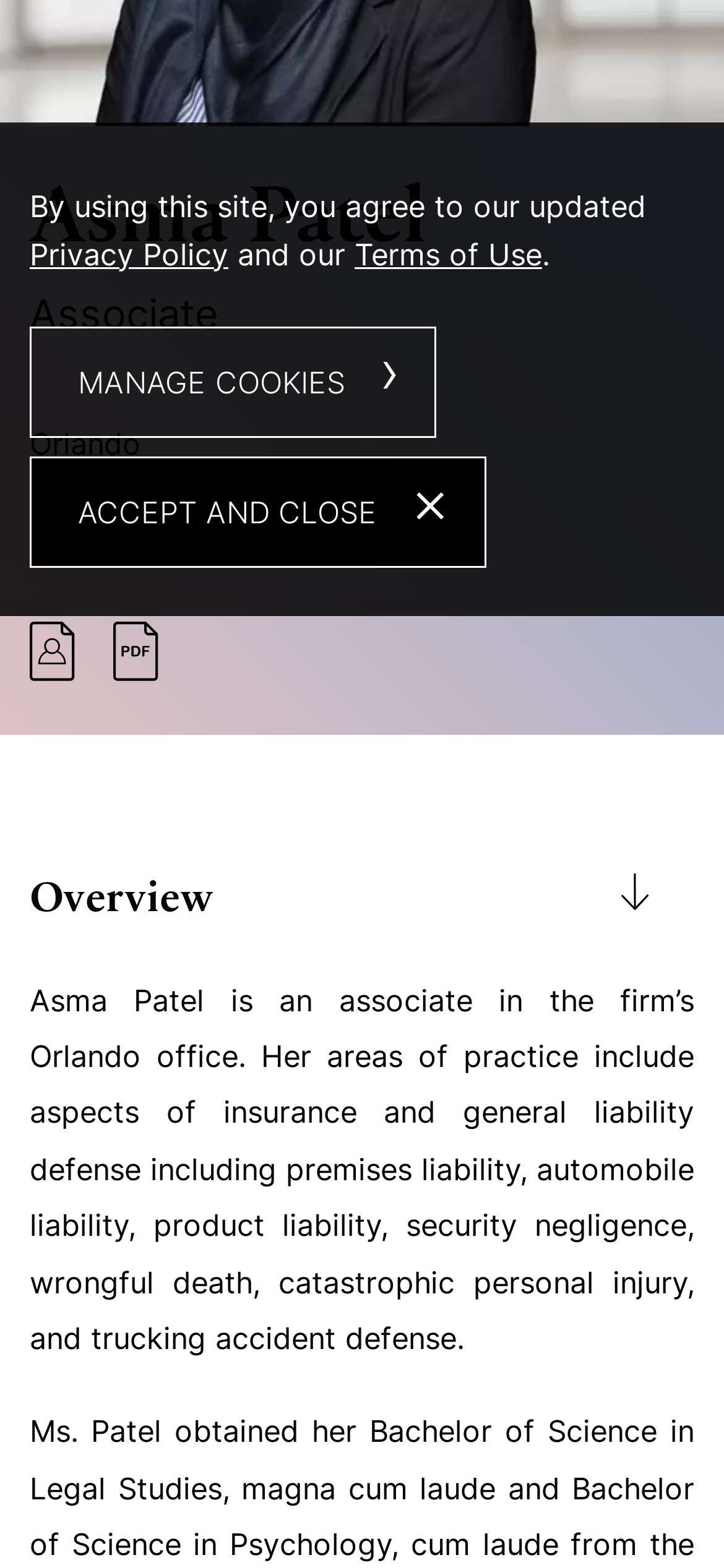From the element description: "(407) 775-3543", extract the bounding box coordinates of the UI element. The coordinates should be expressed as four float numbers between 0 and 1, in the order [left, top, right, bottom].

[0.087, 0.321, 0.397, 0.345]